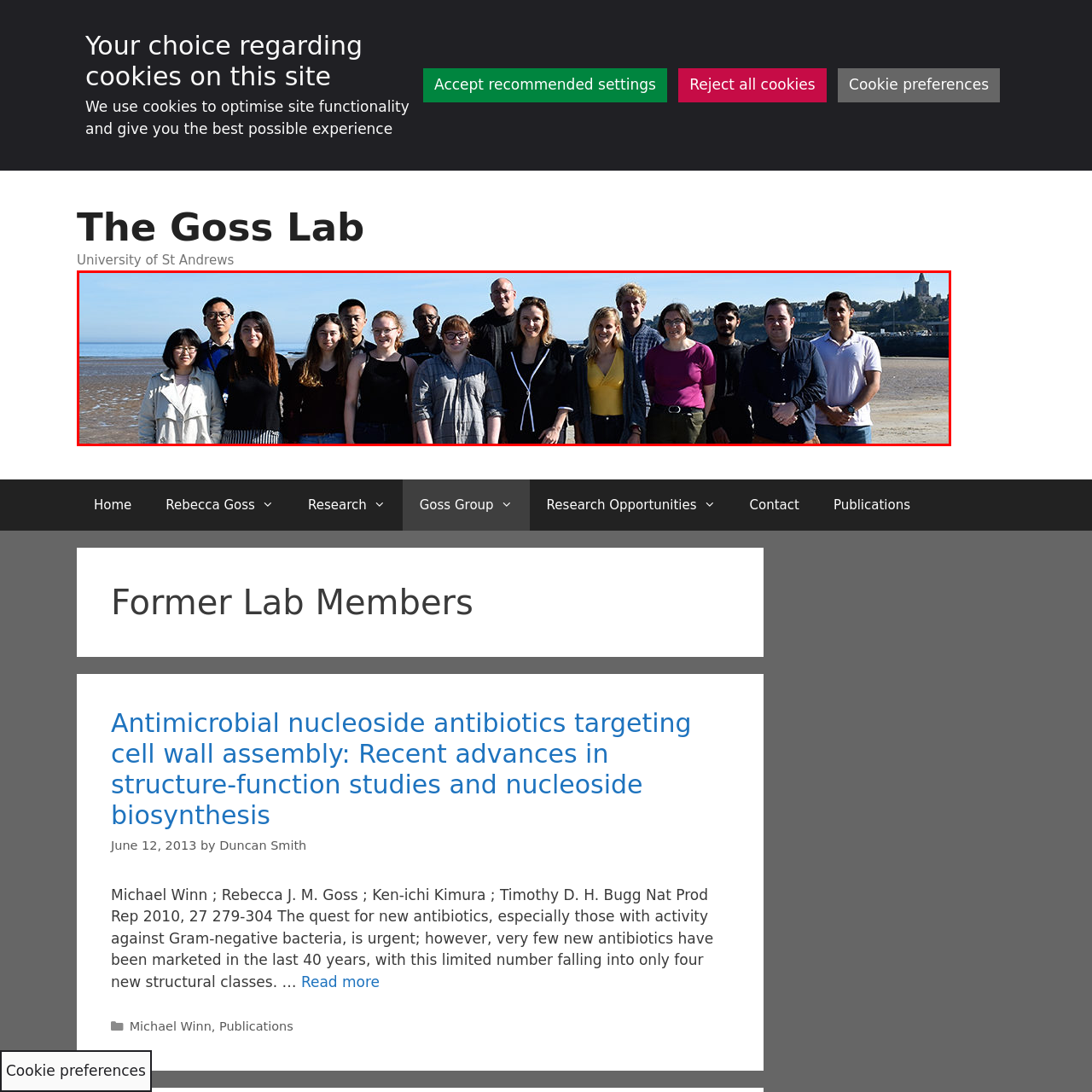What is the attire of the individuals in the image? Examine the image inside the red bounding box and answer concisely with one word or a short phrase.

Casual summer